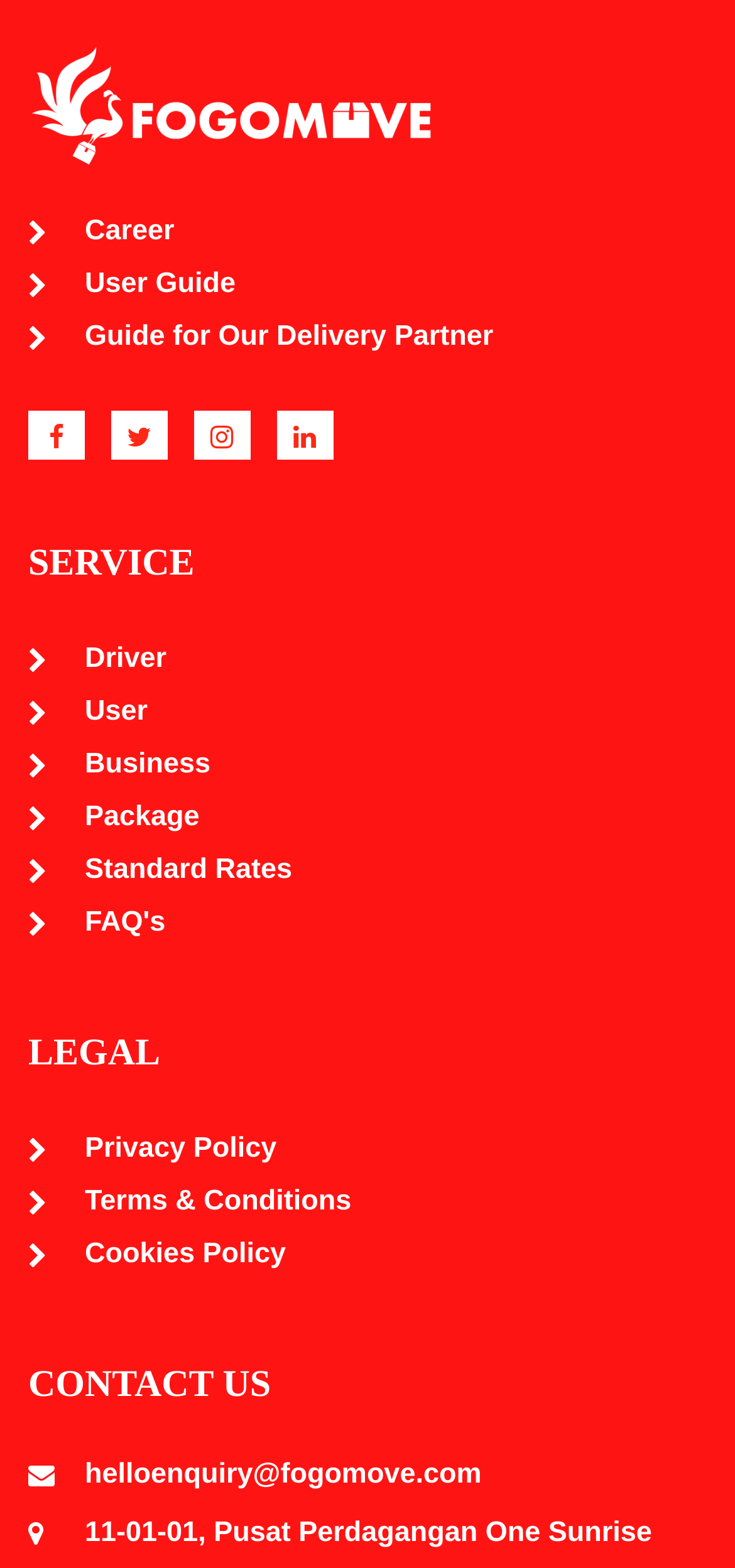Could you highlight the region that needs to be clicked to execute the instruction: "Read terms and conditions"?

[0.038, 0.756, 0.478, 0.777]